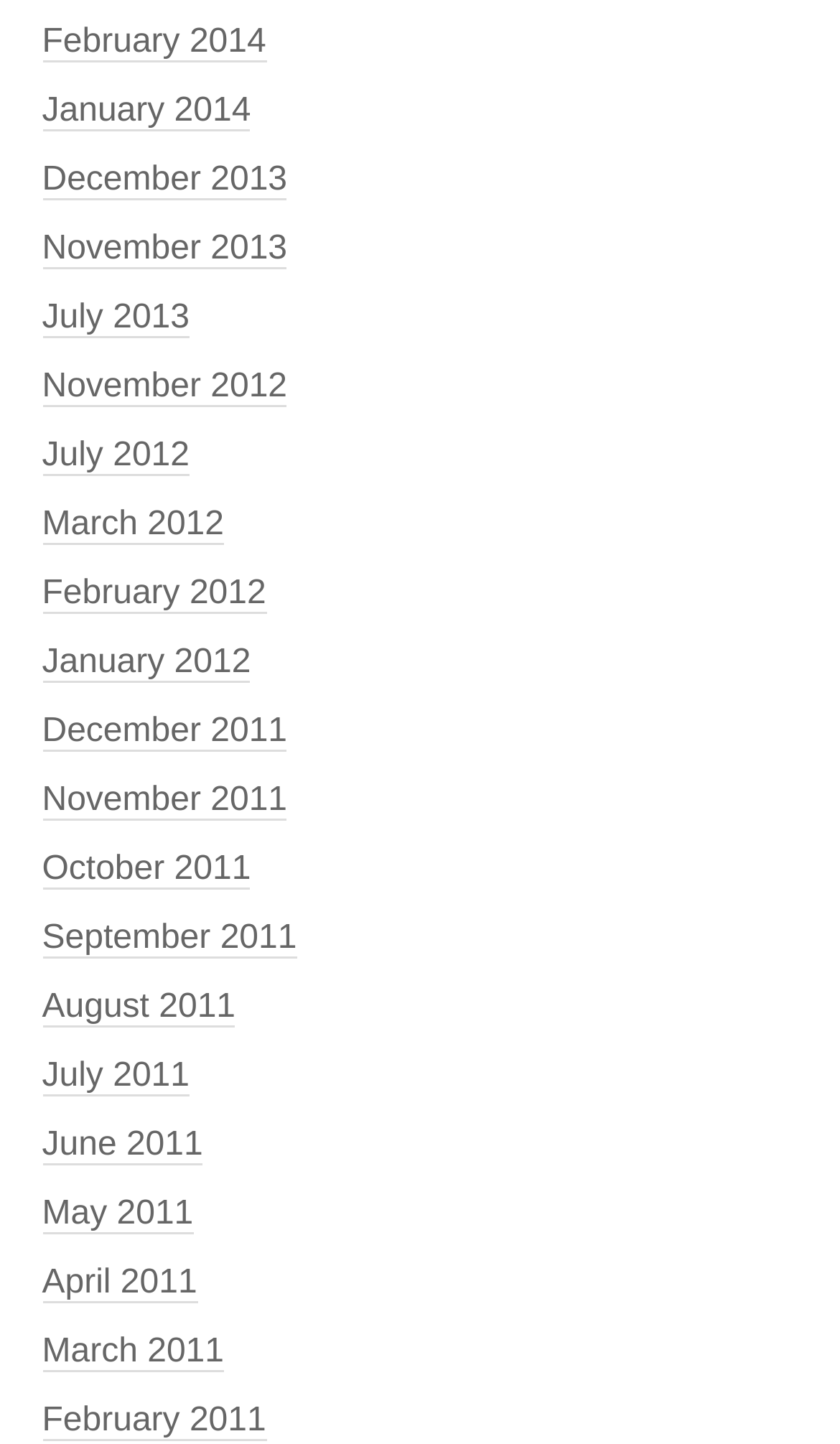Locate the UI element described by February 2012 in the provided webpage screenshot. Return the bounding box coordinates in the format (top-left x, top-left y, bottom-right x, bottom-right y), ensuring all values are between 0 and 1.

[0.05, 0.398, 0.317, 0.425]